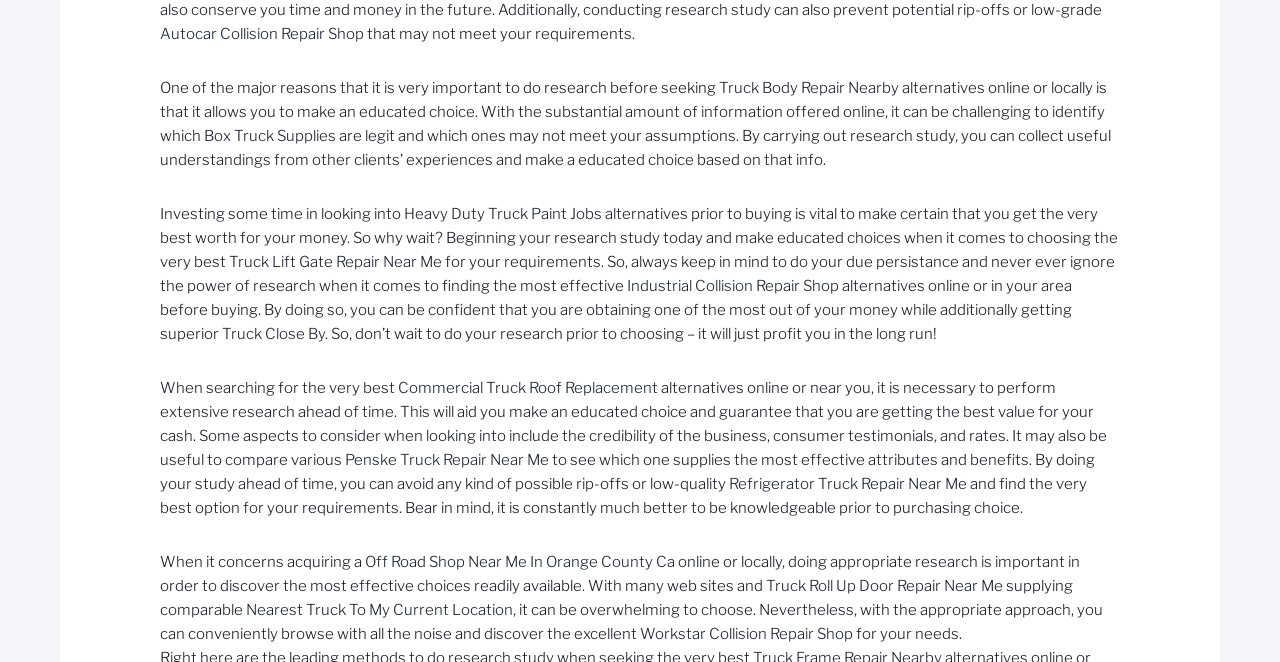What is the purpose of doing research before buying?
Give a one-word or short-phrase answer derived from the screenshot.

To make an educated choice